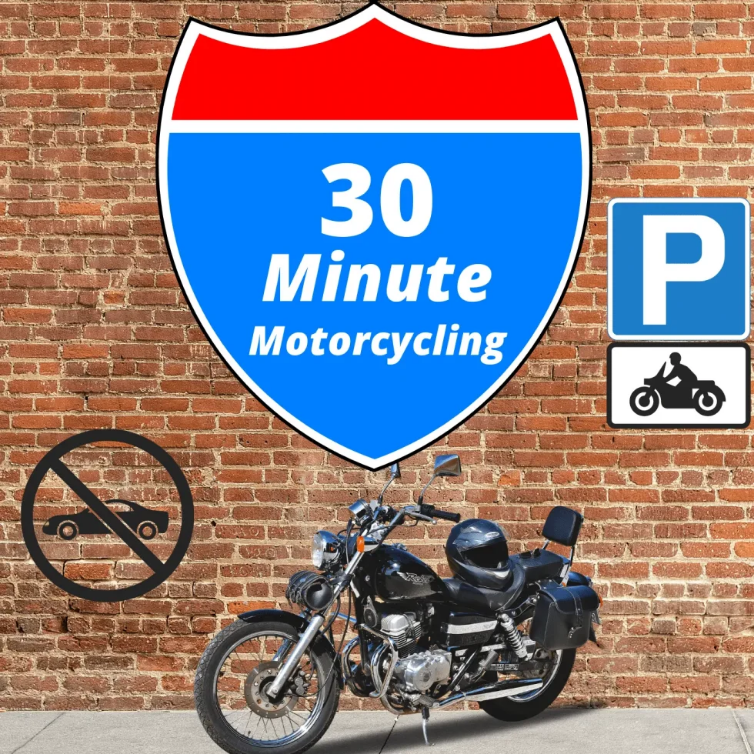Please respond to the question using a single word or phrase:
What is symbolized by the classic motorcycle parked against the brick wall?

Outdoor spirit of motorcycle culture